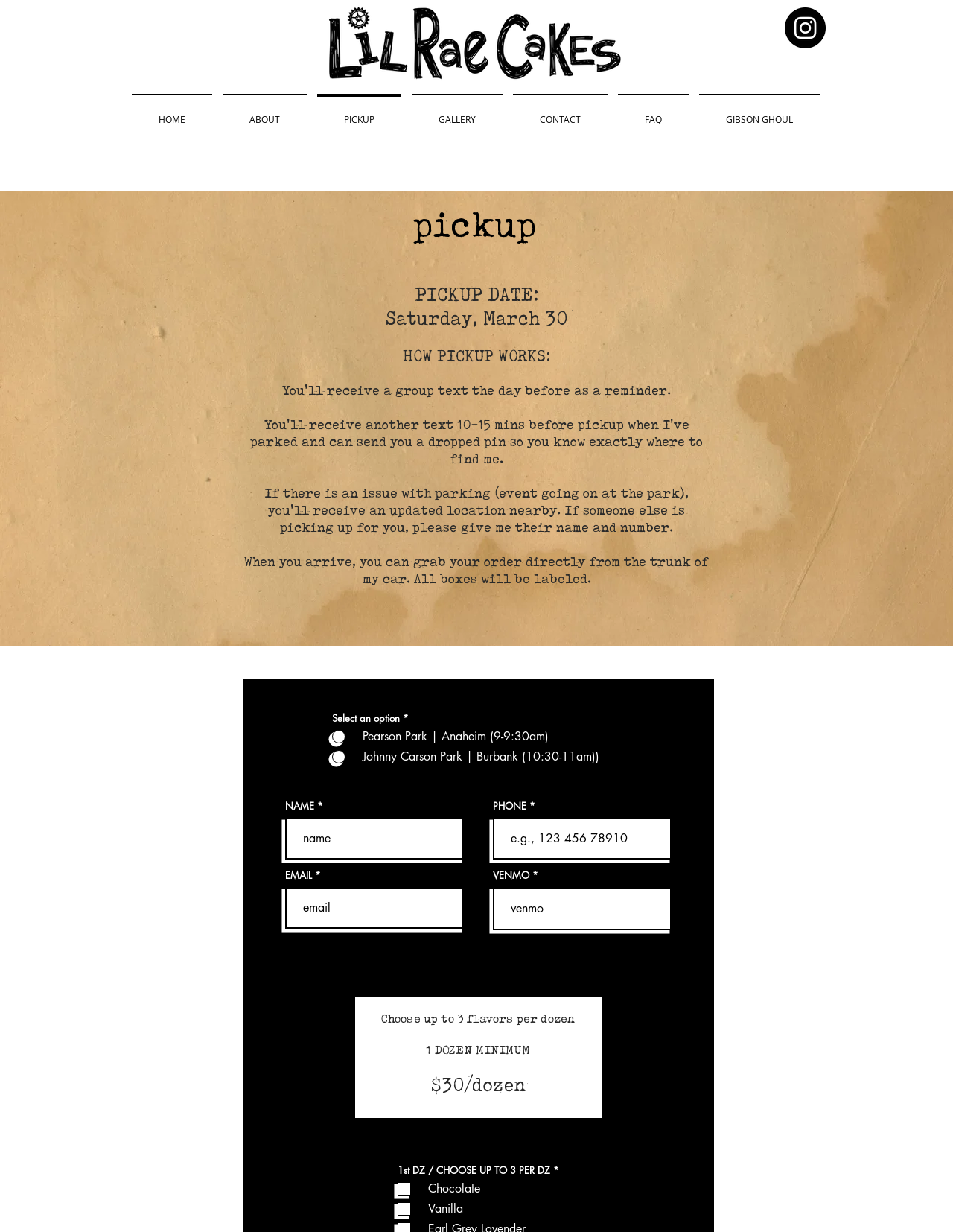Use a single word or phrase to answer the question:
What is the payment method mentioned?

Venmo